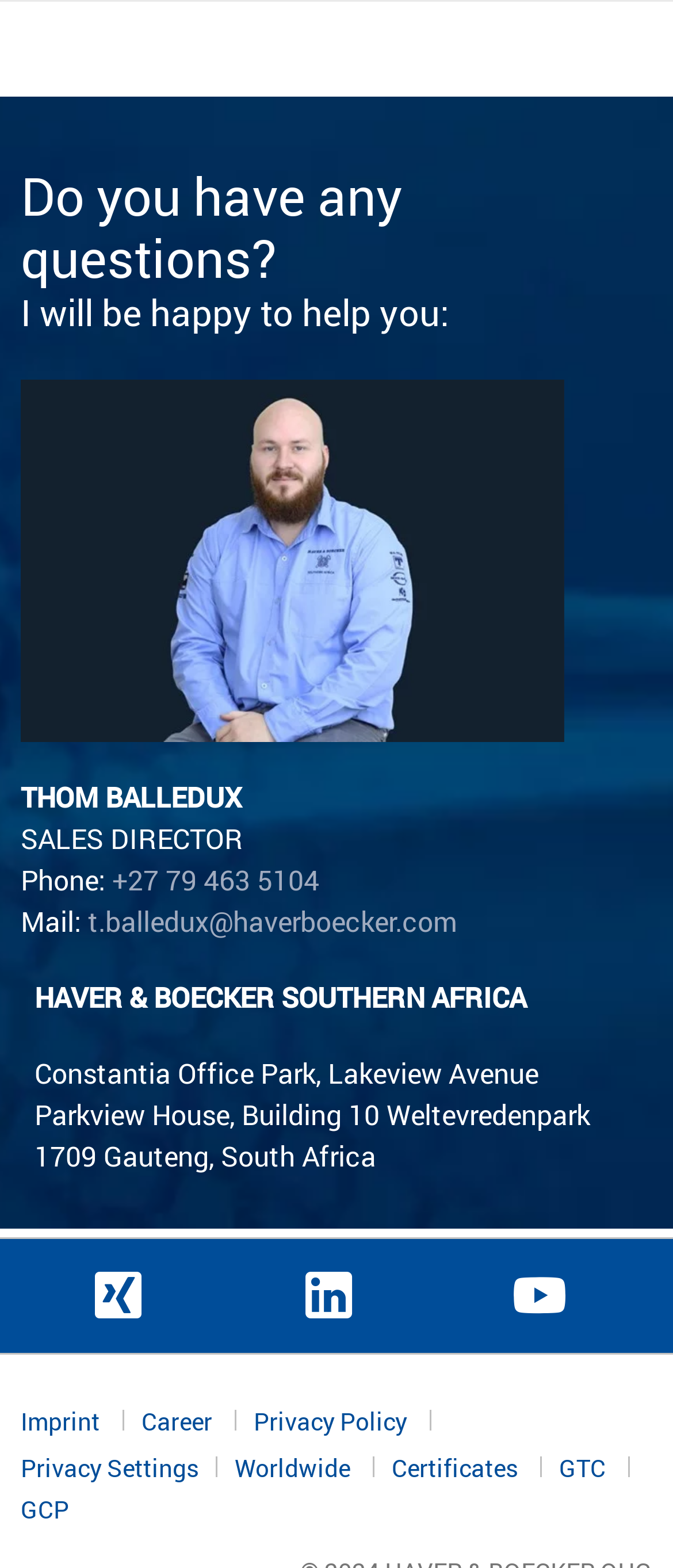Highlight the bounding box coordinates of the region I should click on to meet the following instruction: "Explore career opportunities".

[0.21, 0.893, 0.377, 0.916]